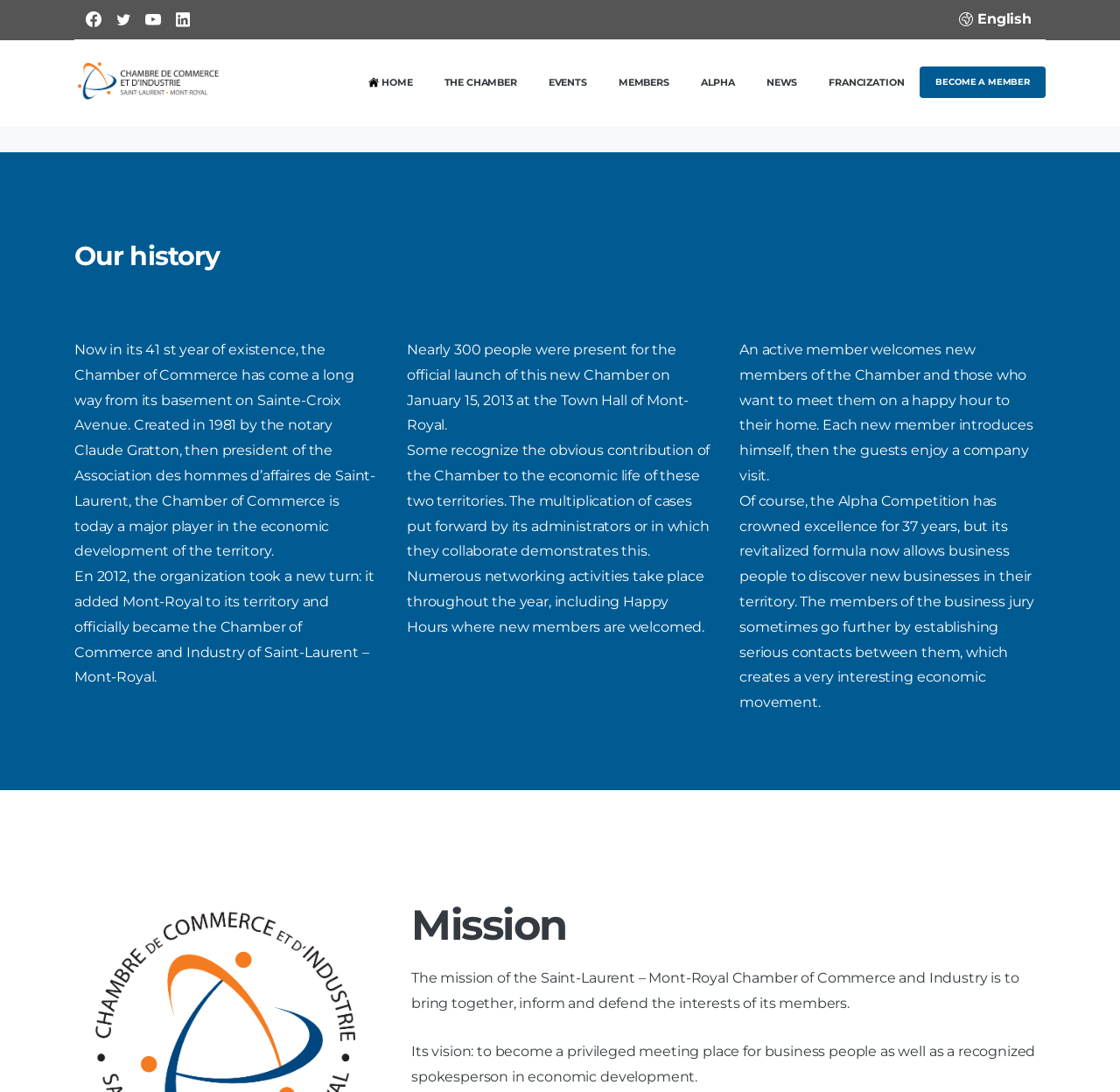Give an extensive and precise description of the webpage.

The webpage is about the Mission of the Chambre de commerce et d'industrie de Saint-Laurent - Mont-Royal. At the top left corner, there are four social media links, followed by a language selection link with an English option and a dropdown menu for French. Next to it is the Chamber's logo, which is also a link.

The main navigation menu is located below, with links to HOME, THE CHAMBER, EVENTS, MEMBERS, ALPHA, NEWS, FRANCIZATION, and BECOME A MEMBER. The BECOME A MEMBER link is prominent and stands out from the others.

Below the navigation menu, there is a section about the Chamber's history, with a heading "Our history" and three paragraphs of text describing the Chamber's evolution since its creation in 1981. The text also mentions the official launch of the new Chamber in 2013 and its activities, such as Happy Hours and the Alpha Competition.

Further down, there is a section about the Chamber's mission, with a heading "Mission" and two paragraphs of text describing the Chamber's objectives and vision.

On the right side of the page, there is a search bar with a search button and a placeholder text "Rechercher". There is also a link with a magnifying glass icon above the search bar.

Overall, the webpage provides information about the Chamber's history, mission, and activities, with a focus on its role in the economic development of the Saint-Laurent and Mont-Royal territories.